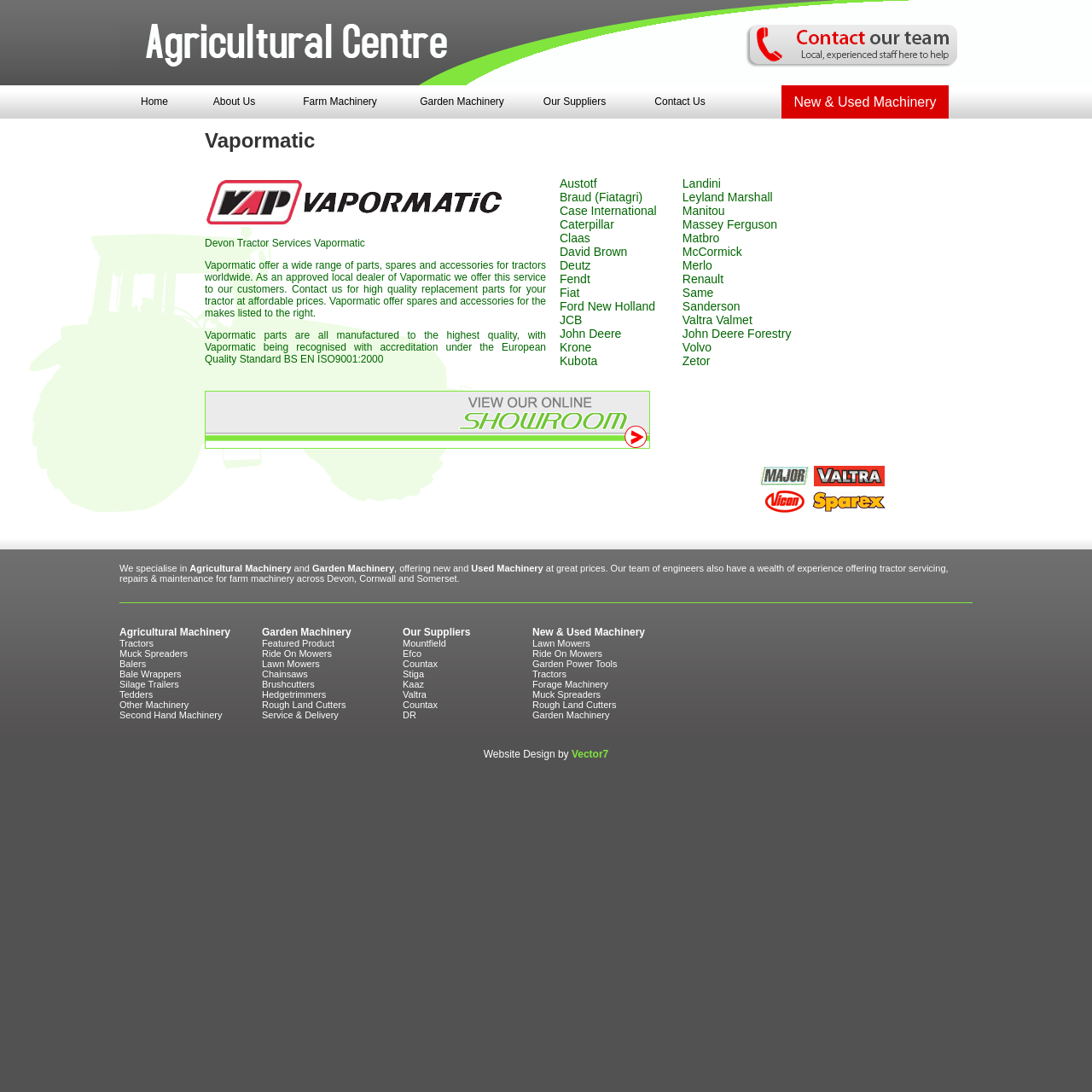Show the bounding box coordinates for the element that needs to be clicked to execute the following instruction: "Click Contact Us". Provide the coordinates in the form of four float numbers between 0 and 1, i.e., [left, top, right, bottom].

[0.573, 0.078, 0.672, 0.109]